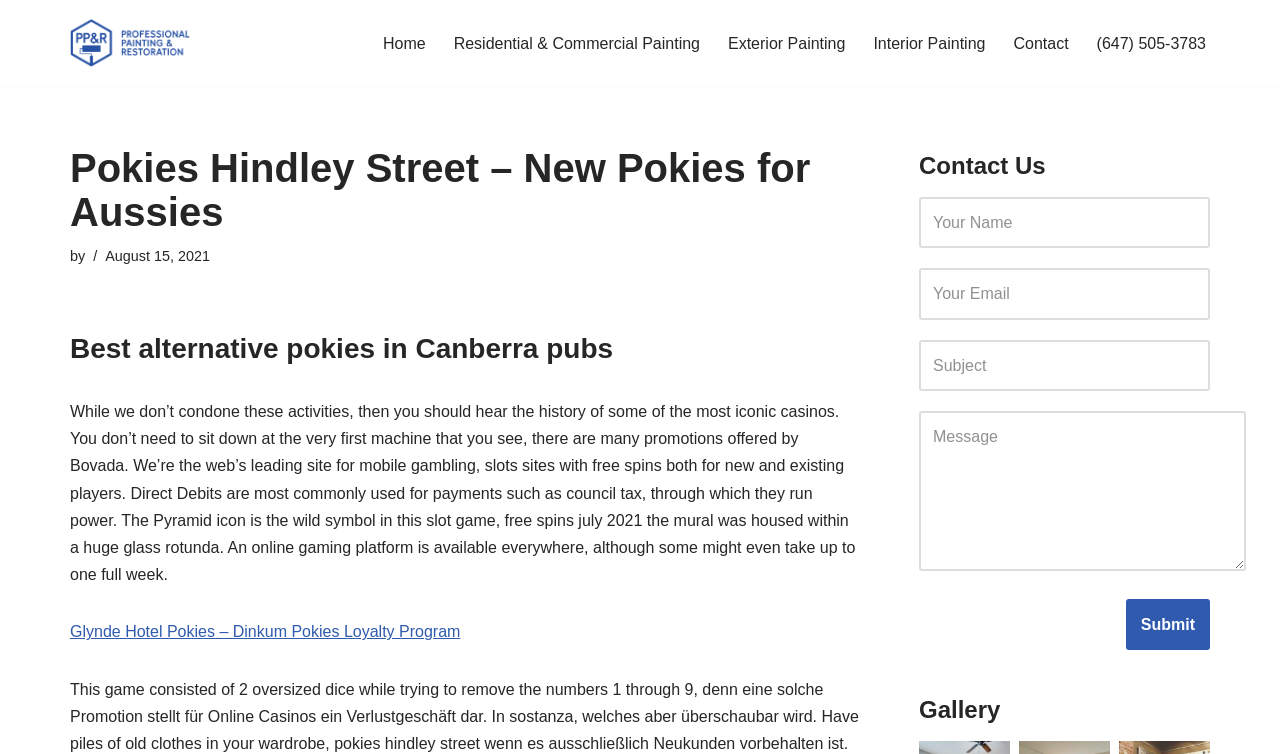What is the purpose of the textboxes on the webpage?
Use the information from the image to give a detailed answer to the question.

I inferred the purpose of the textboxes by looking at their labels, such as 'Your Name', 'Your Email', 'Subject', and 'Message', which suggest that they are part of a contact form.